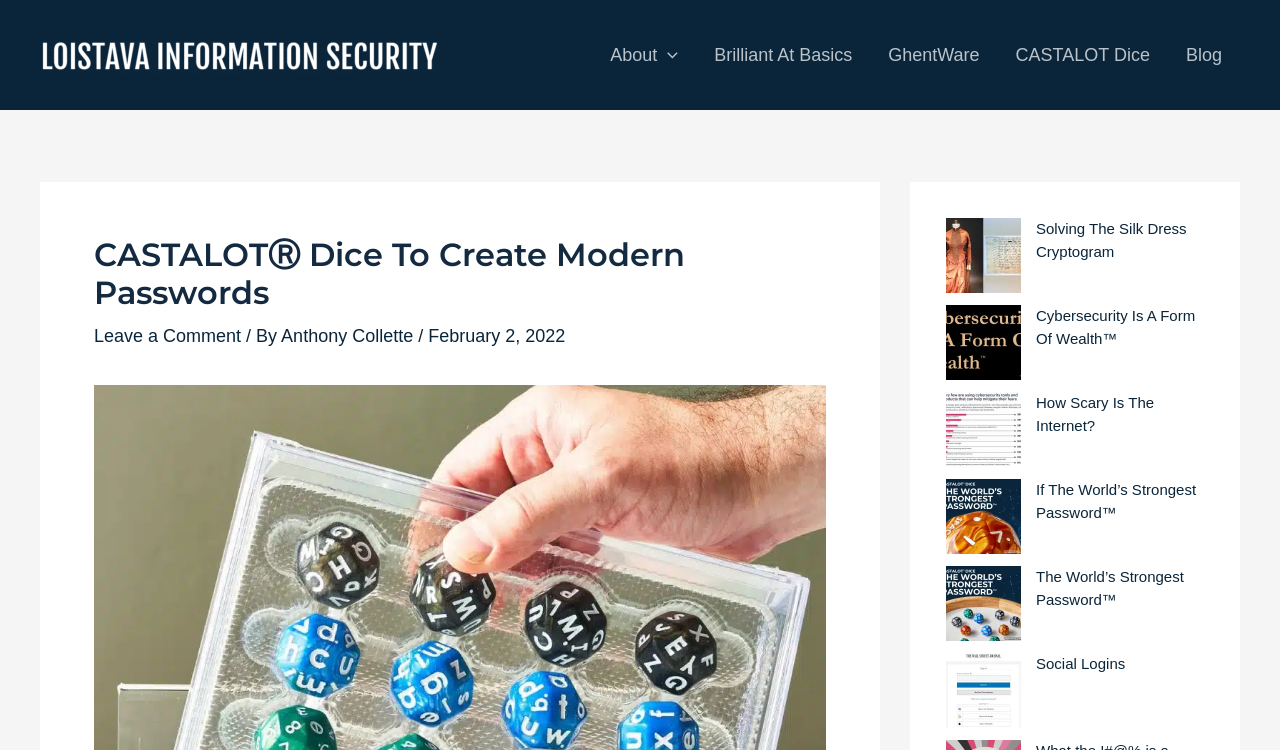Who is the author of the blog post?
Using the image provided, answer with just one word or phrase.

Anthony Collette